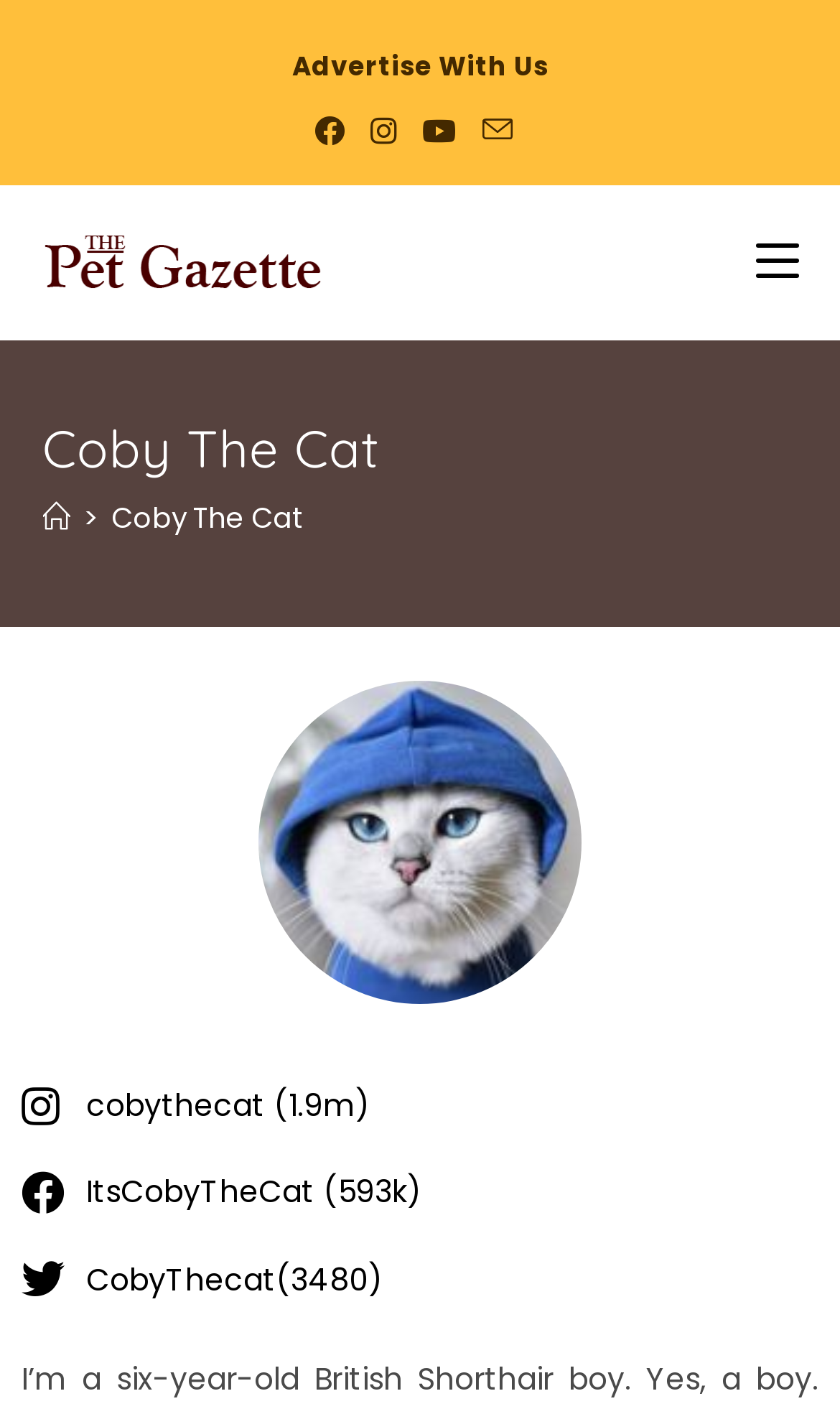Answer the following inquiry with a single word or phrase:
What is the position of the mobile menu?

Top right